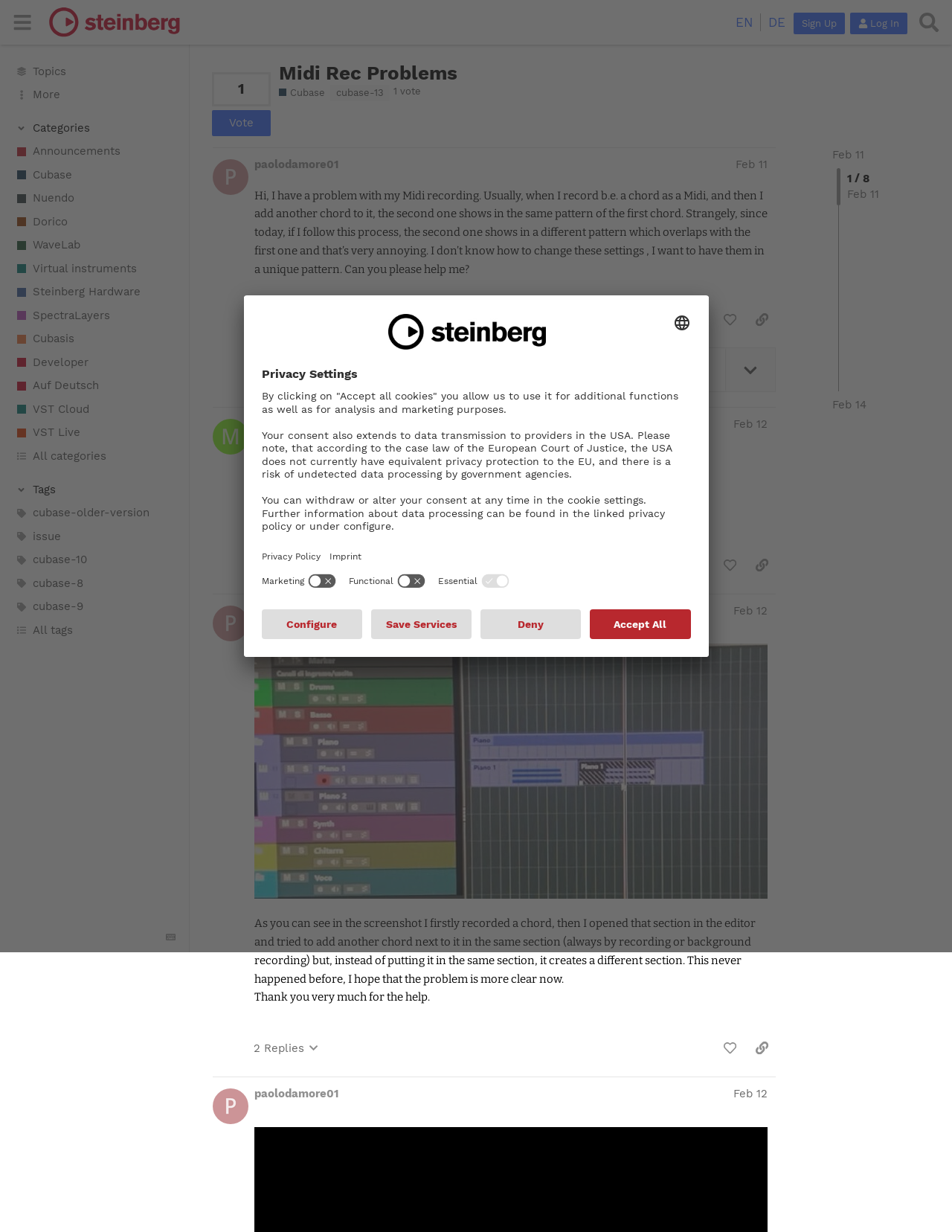Find the bounding box coordinates for the element that must be clicked to complete the instruction: "Read the post by paolodamore01". The coordinates should be four float numbers between 0 and 1, indicated as [left, top, right, bottom].

[0.259, 0.127, 0.815, 0.142]